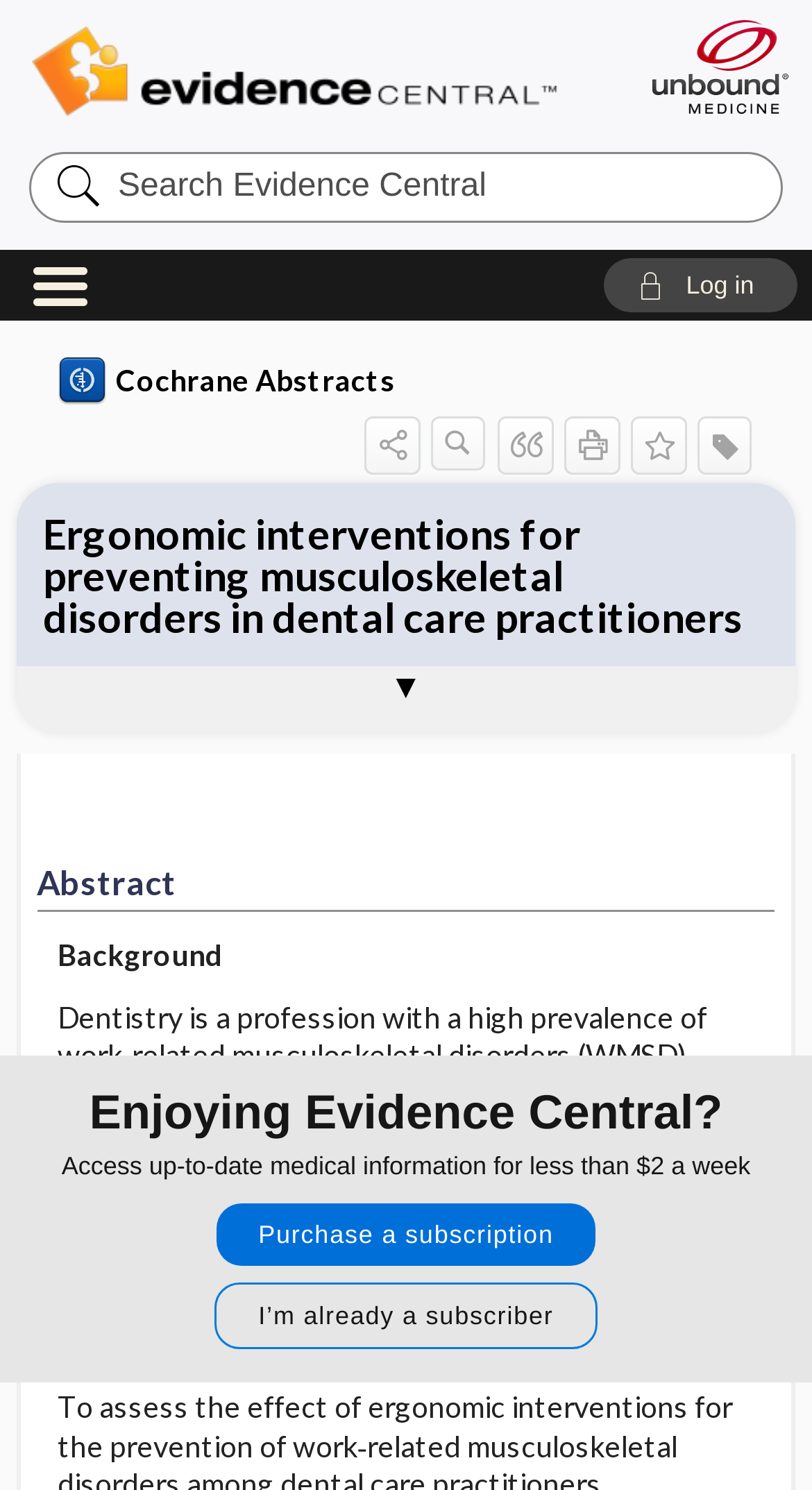Provide a brief response to the question below using one word or phrase:
What is the topic of the abstract?

Ergonomic interventions for preventing musculoskeletal disorders in dental care practitioners